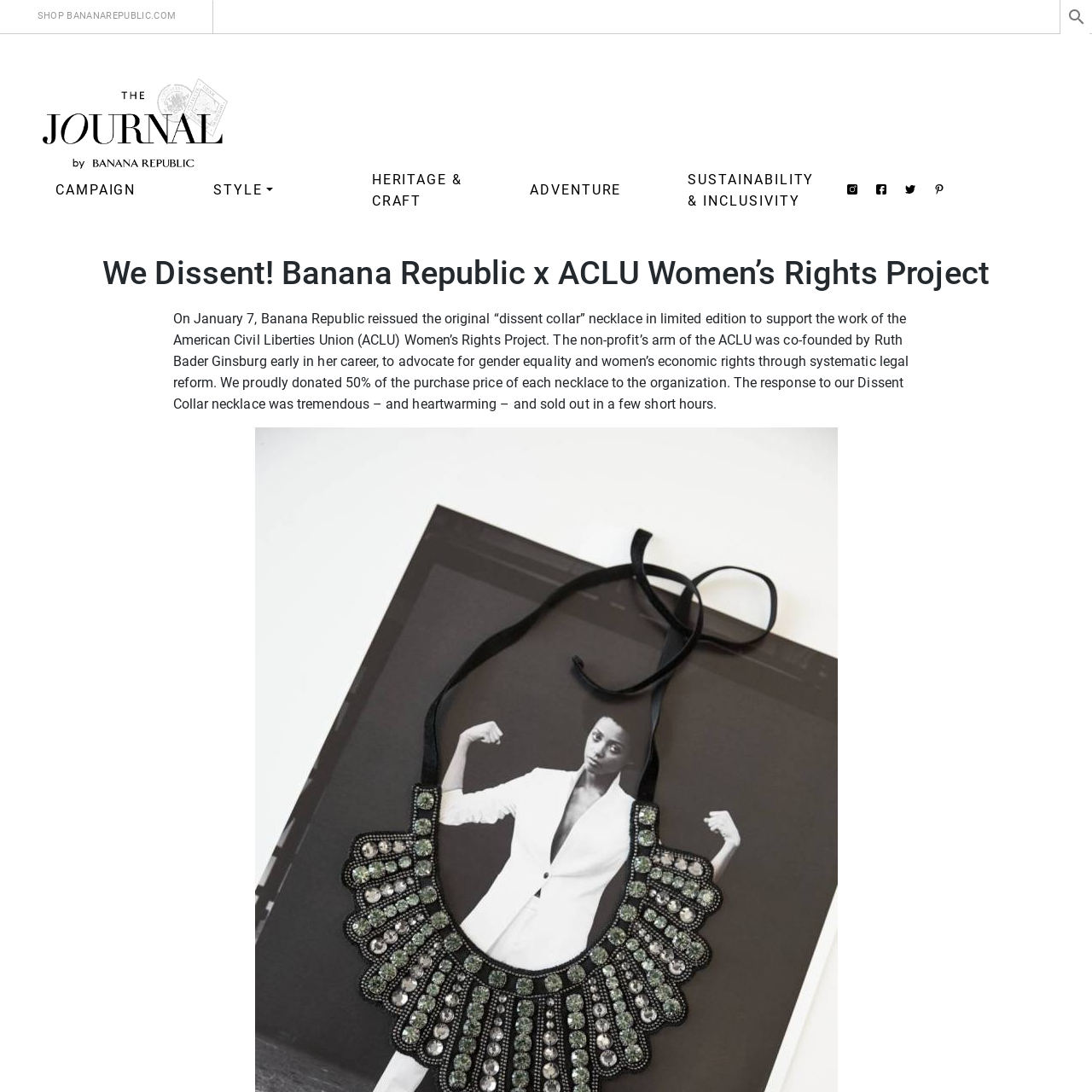Can you find the bounding box coordinates of the area I should click to execute the following instruction: "Visit Banana Republic website"?

[0.0, 0.0, 0.195, 0.031]